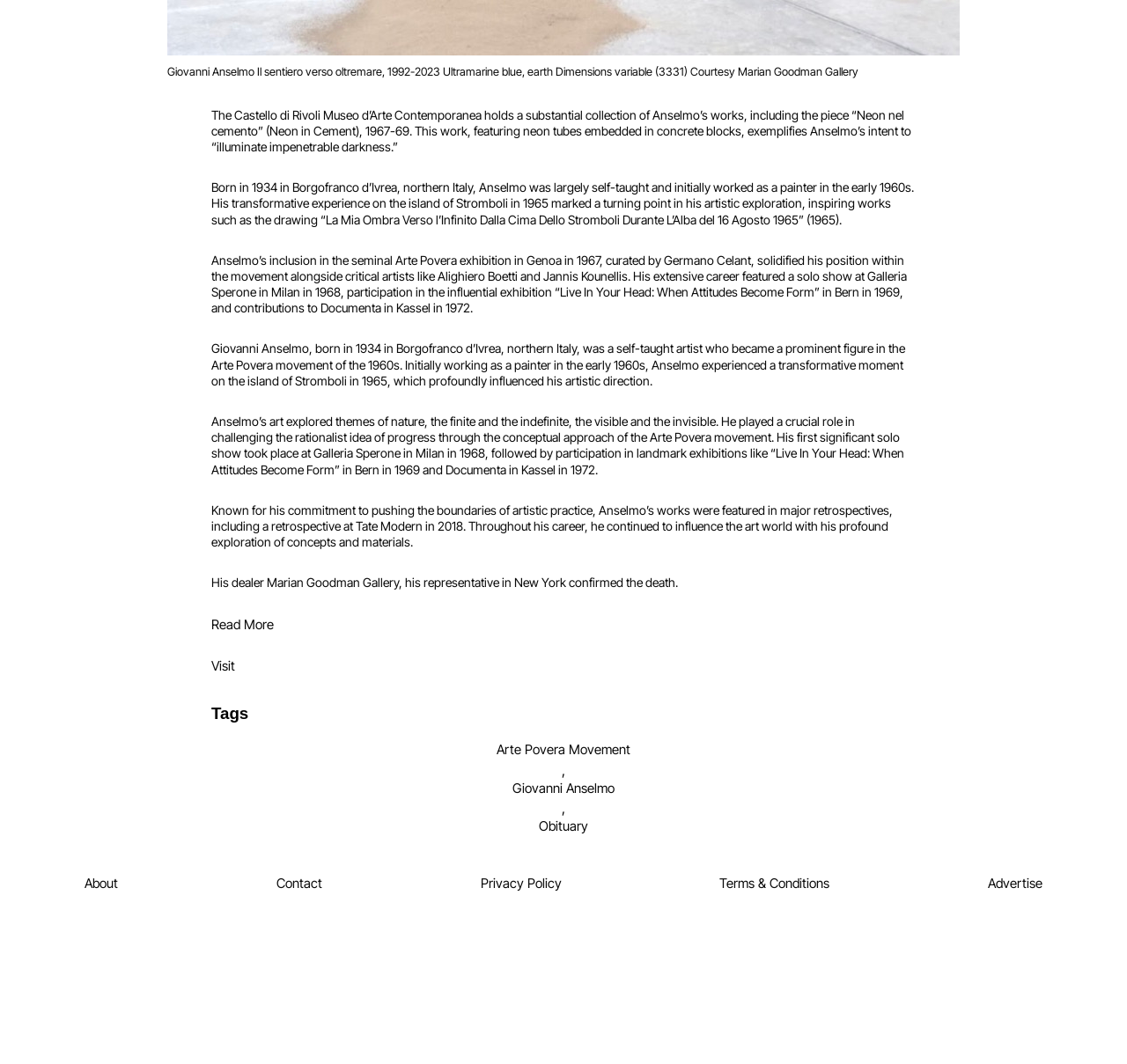What is the name of the movement that Giovanni Anselmo was a part of?
Give a comprehensive and detailed explanation for the question.

The webpage mentions that Giovanni Anselmo was a prominent figure in the Arte Povera movement of the 1960s, and also provides a link to 'Arte Povera Movement' under the 'Tags' section.